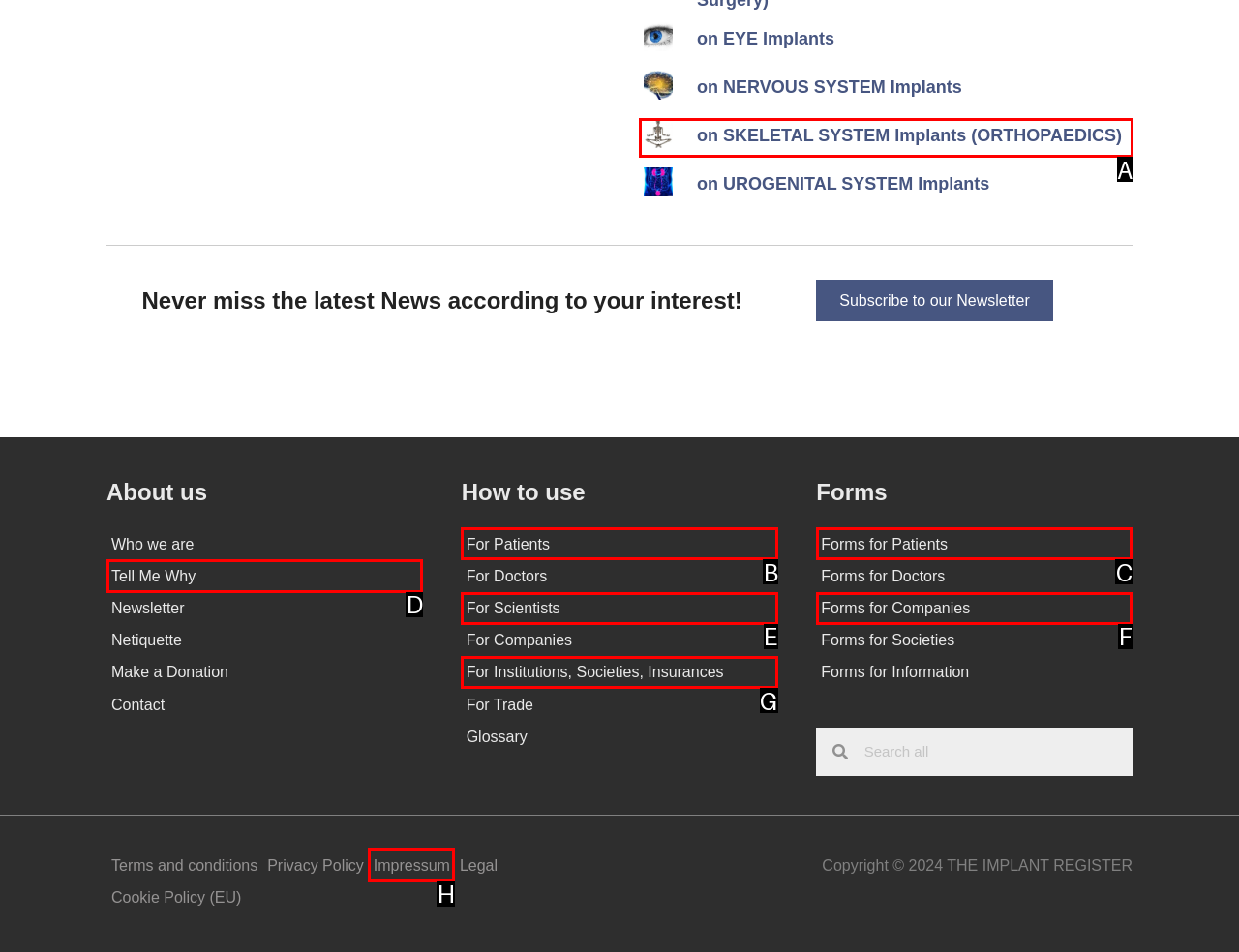Please indicate which option's letter corresponds to the task: Explore For Patients by examining the highlighted elements in the screenshot.

B